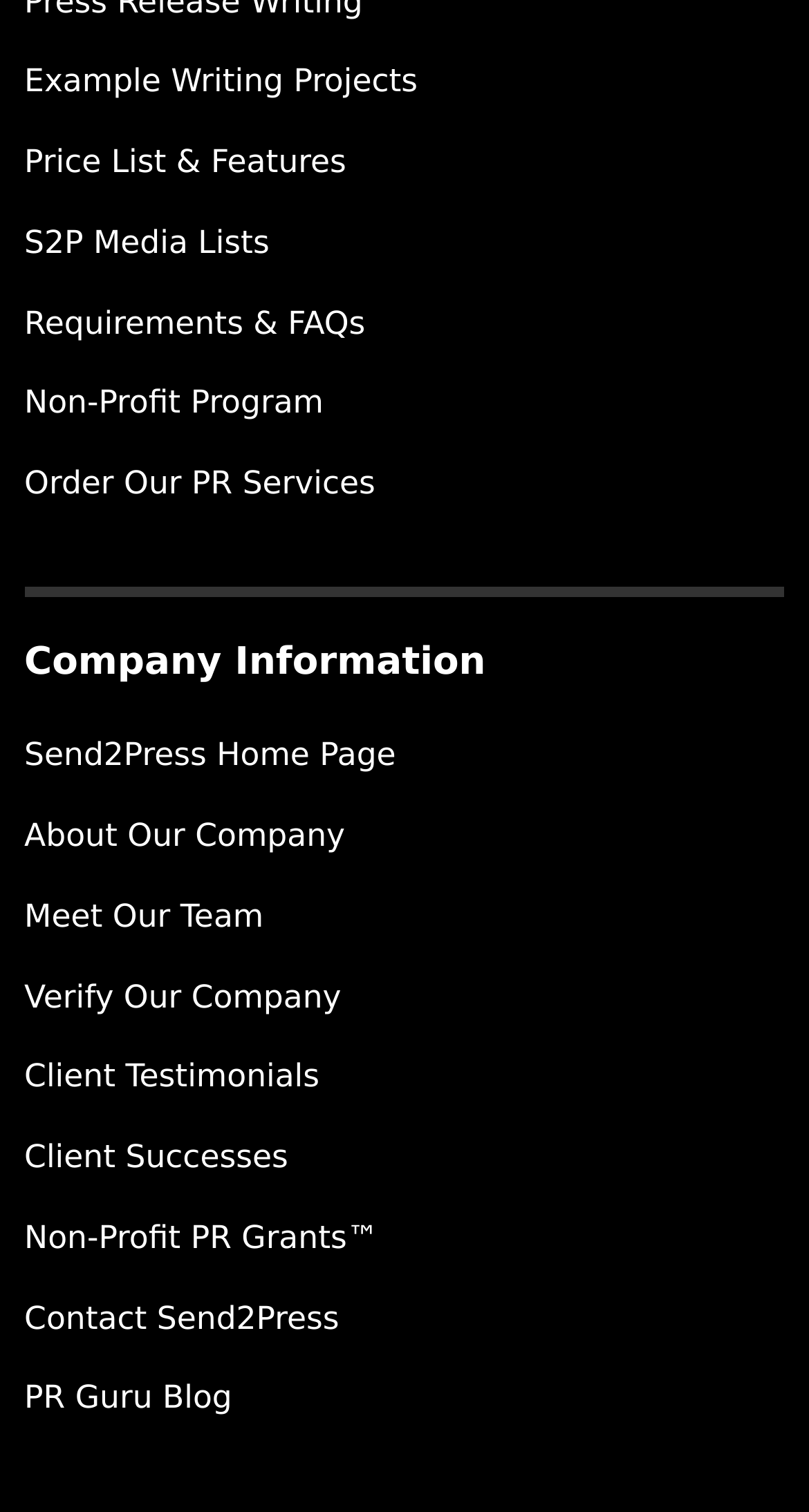Specify the bounding box coordinates of the area to click in order to follow the given instruction: "View example writing projects."

[0.03, 0.042, 0.516, 0.066]